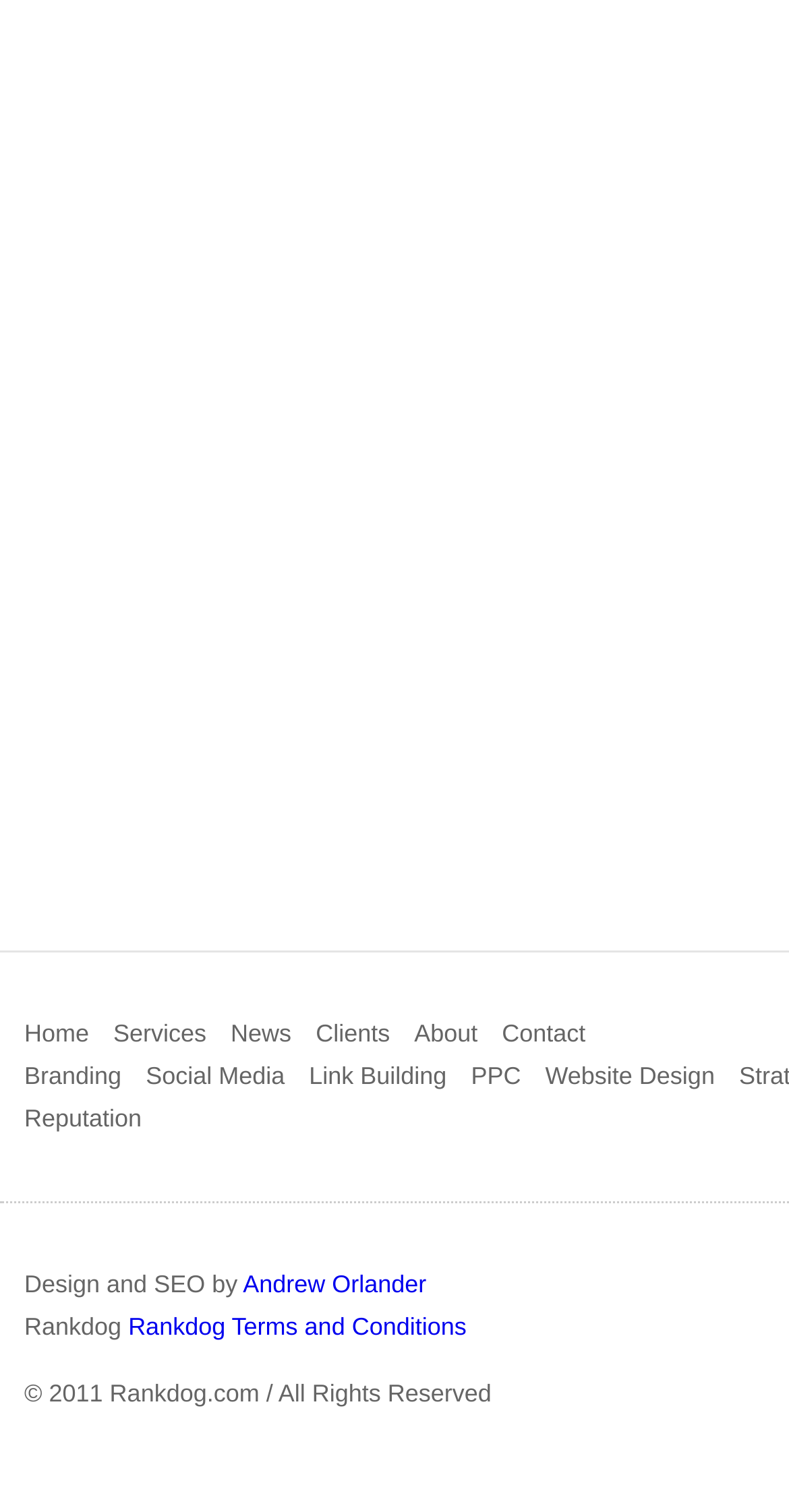Please identify the bounding box coordinates of the region to click in order to complete the given instruction: "go to home page". The coordinates should be four float numbers between 0 and 1, i.e., [left, top, right, bottom].

[0.031, 0.674, 0.113, 0.692]